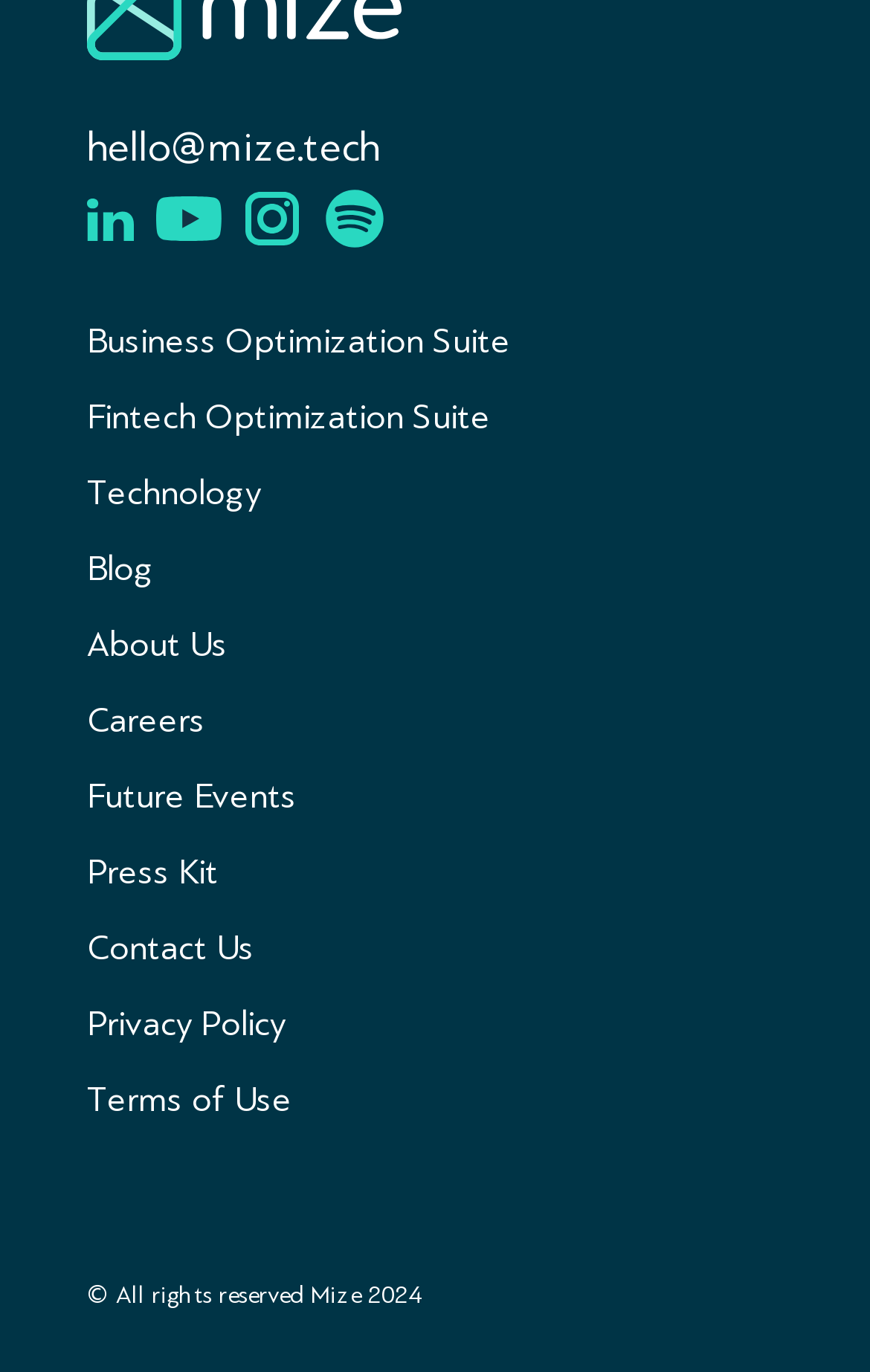What is the email address provided?
Look at the image and construct a detailed response to the question.

I found an email address provided on the webpage, which is 'hello@mize.tech'.